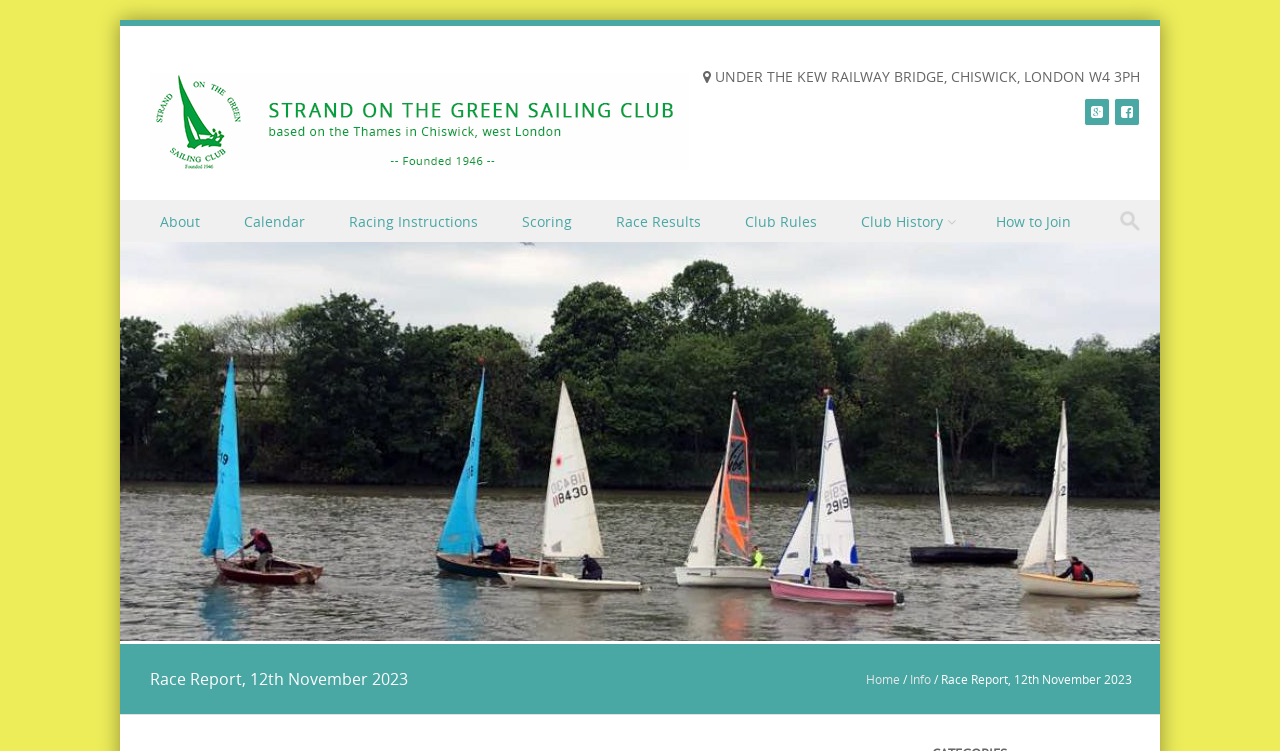Find the bounding box coordinates of the clickable region needed to perform the following instruction: "Go to the 'Race Results' page". The coordinates should be provided as four float numbers between 0 and 1, i.e., [left, top, right, bottom].

[0.466, 0.266, 0.566, 0.322]